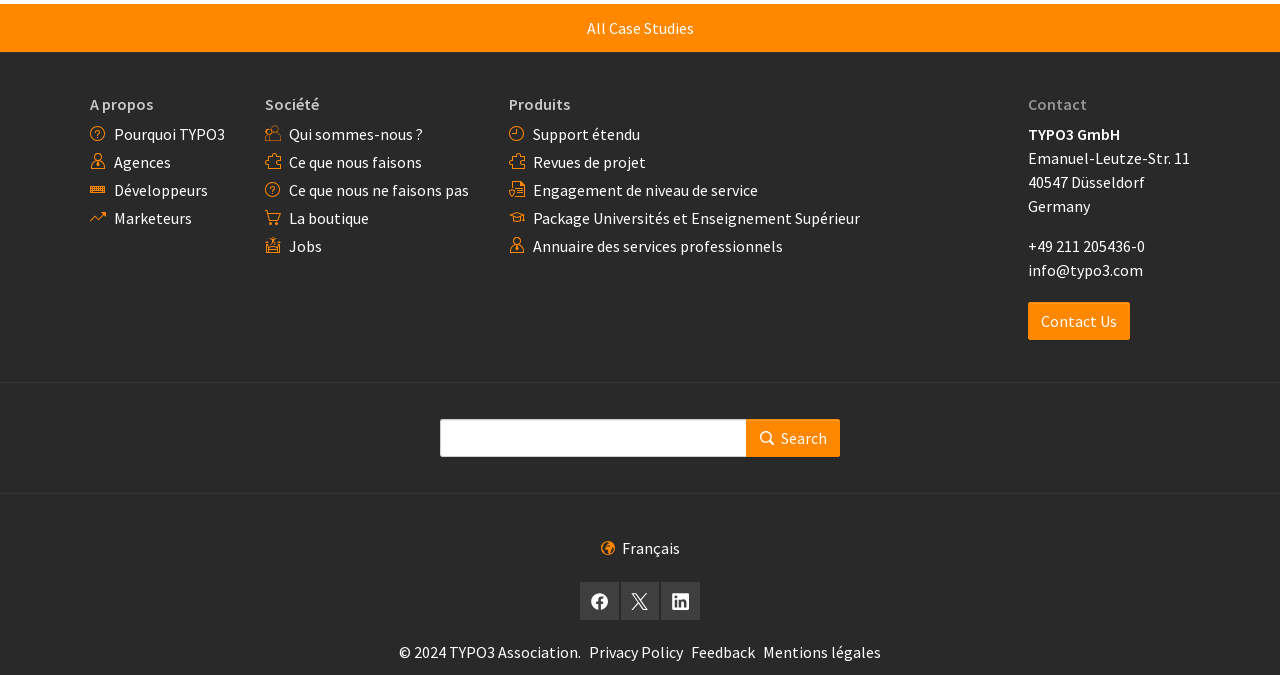Using the information from the screenshot, answer the following question thoroughly:
How many main categories are there?

Based on the webpage structure, I can see four main categories: 'A propos', 'Société', 'Produits', and 'Contact'. These categories are represented by headings and have sub-links underneath them.